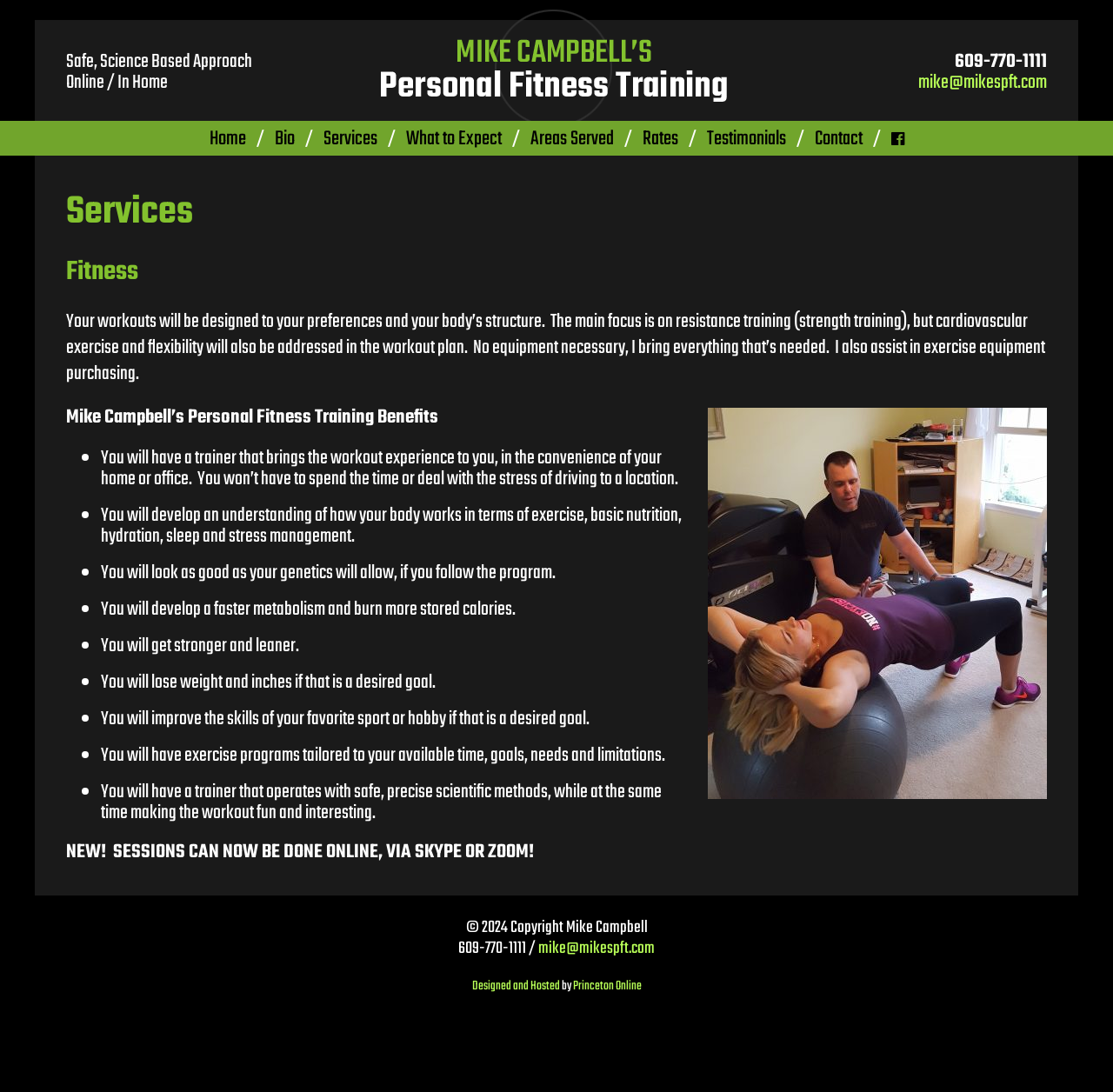Please determine the bounding box coordinates of the element to click on in order to accomplish the following task: "Send an email to mike@mikespft.com". Ensure the coordinates are four float numbers ranging from 0 to 1, i.e., [left, top, right, bottom].

[0.825, 0.062, 0.941, 0.089]